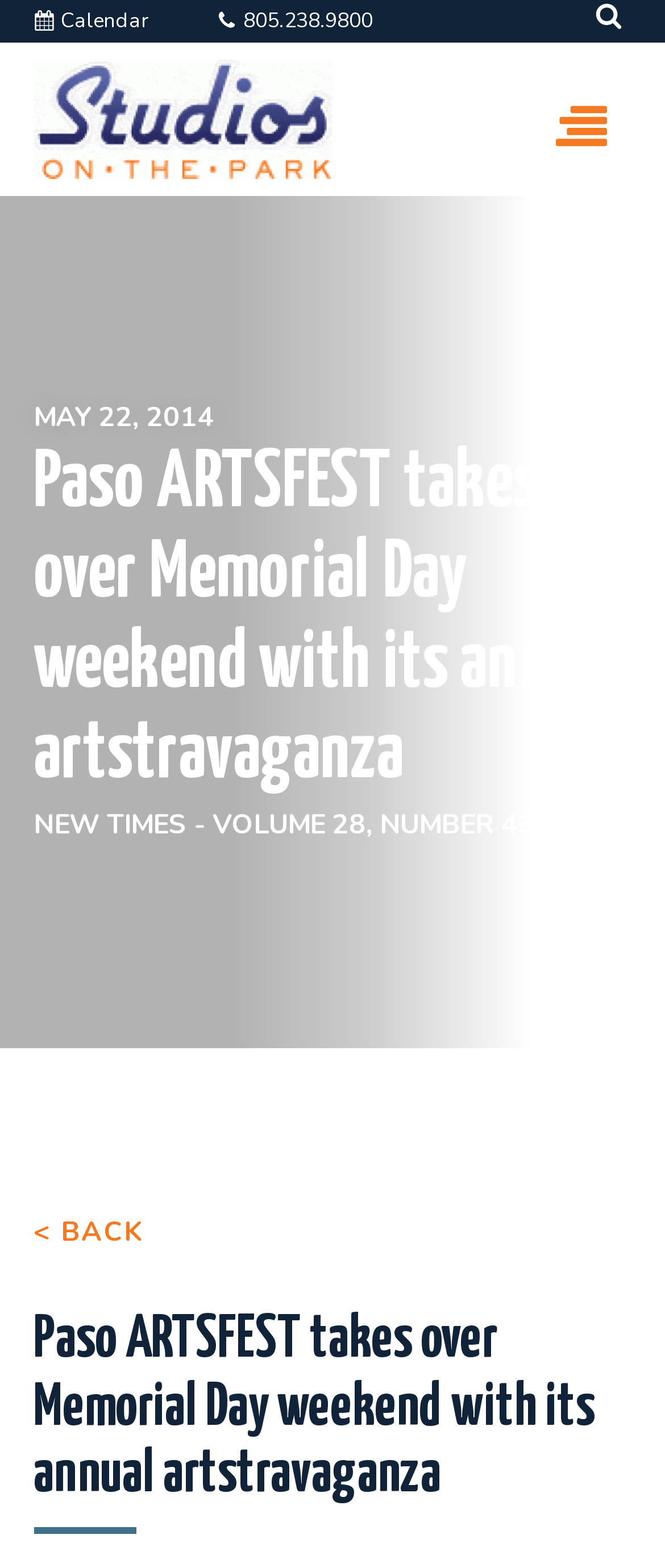Can you give a comprehensive explanation to the question given the content of the image?
Is there a back button?

I found the back button by looking at the link element with the text '< BACK' which is located at the bottom of the page.